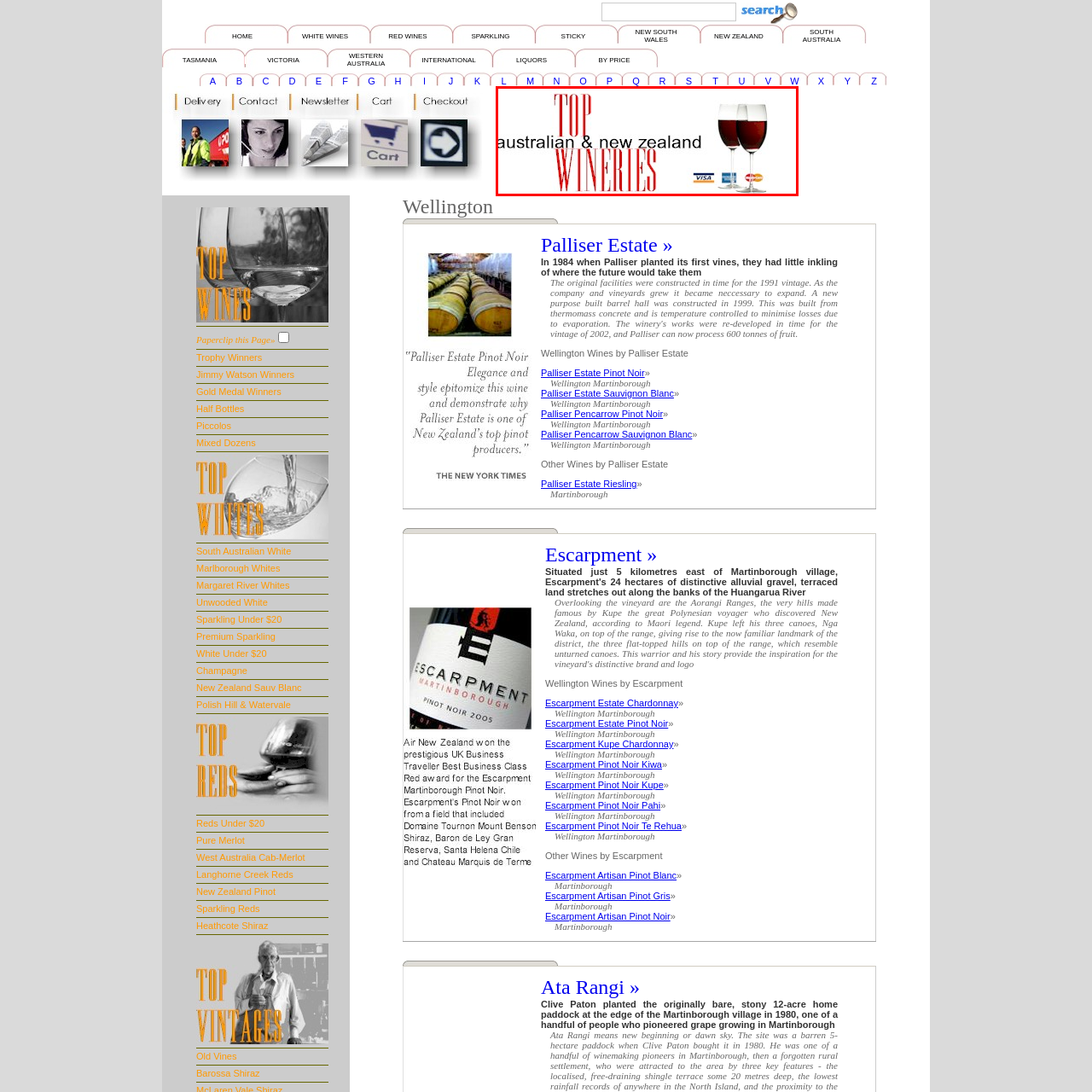Refer to the image within the red outline and provide a one-word or phrase answer to the question:
What regions are the wines sourced from?

Australian & New Zealand